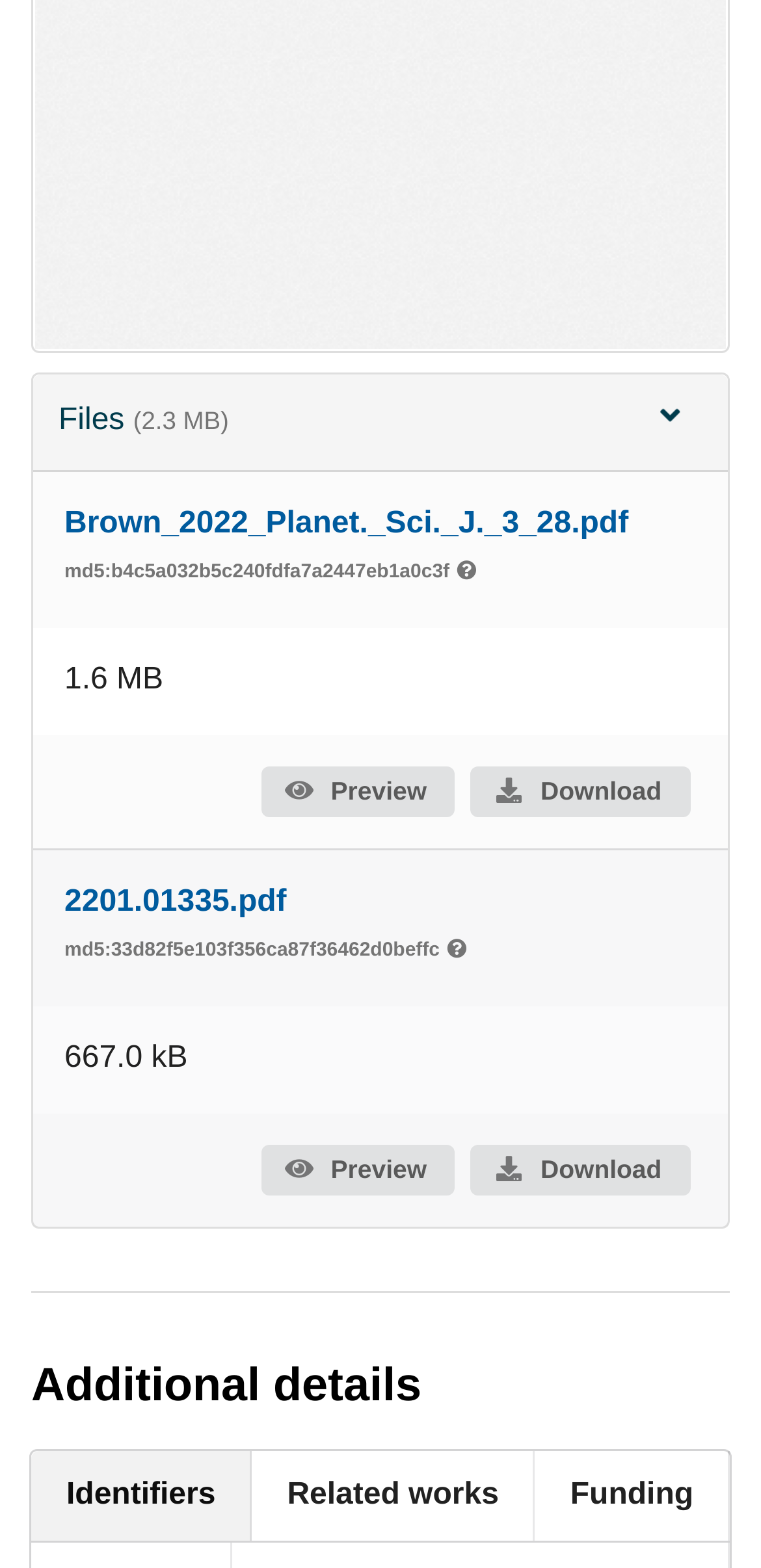Locate the UI element described by About us in the provided webpage screenshot. Return the bounding box coordinates in the format (top-left x, top-left y, bottom-right x, bottom-right y), ensuring all values are between 0 and 1.

None